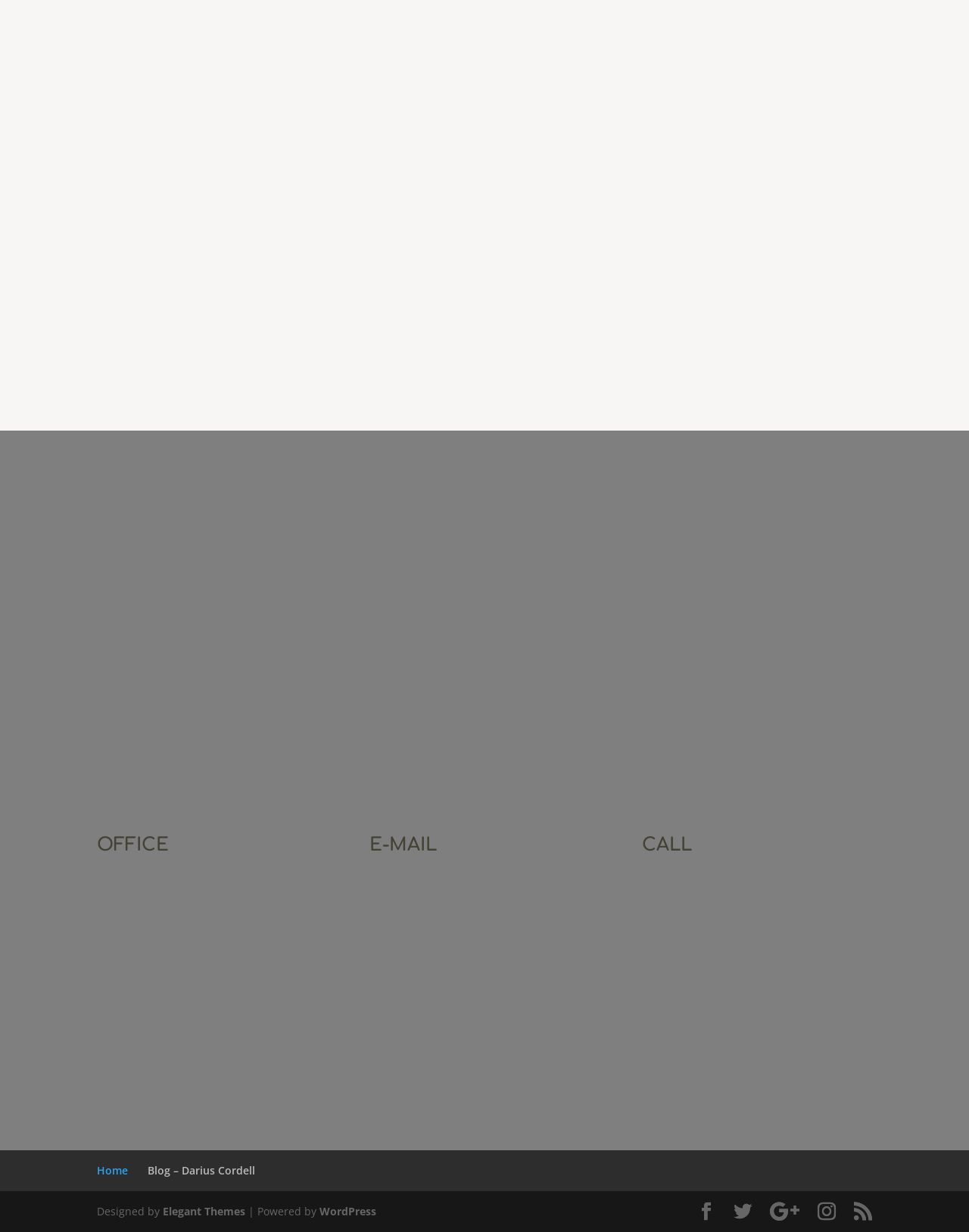From the webpage screenshot, predict the bounding box of the UI element that matches this description: "Elegant Themes".

[0.168, 0.977, 0.253, 0.989]